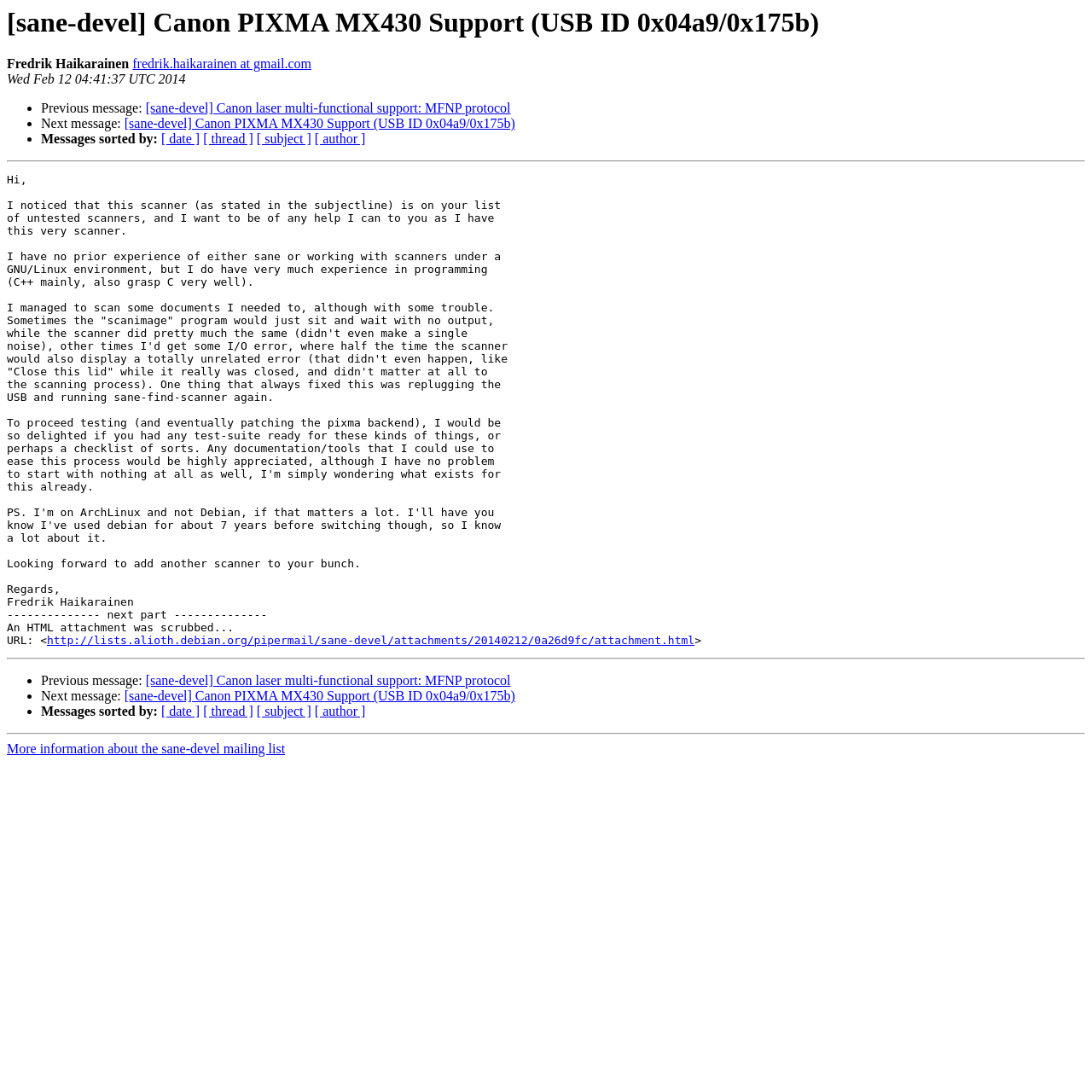What is the format of the attachment?
Using the image, answer in one word or phrase.

HTML